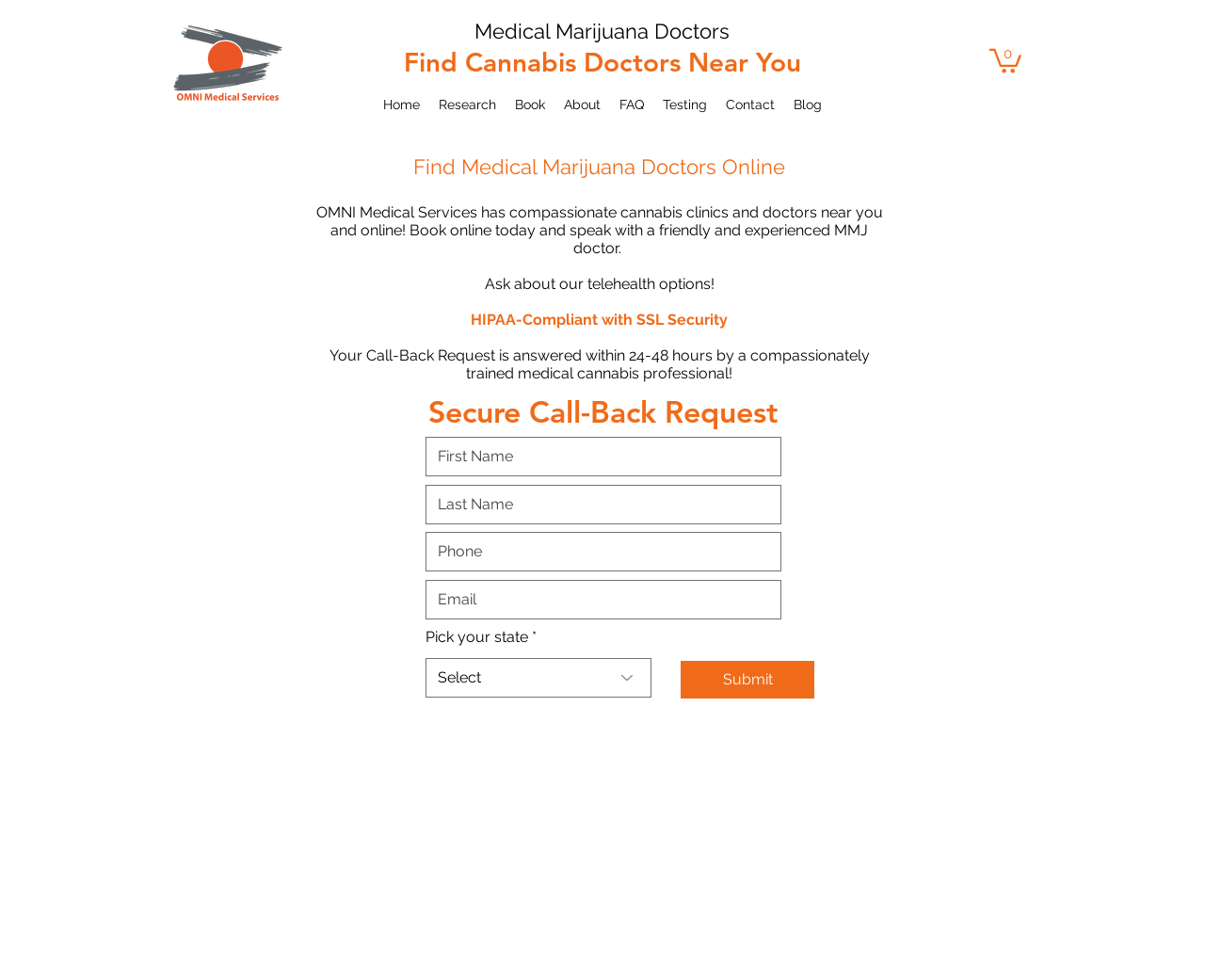Provide a short answer using a single word or phrase for the following question: 
What is the purpose of the 'Submit' button?

To submit call-back request